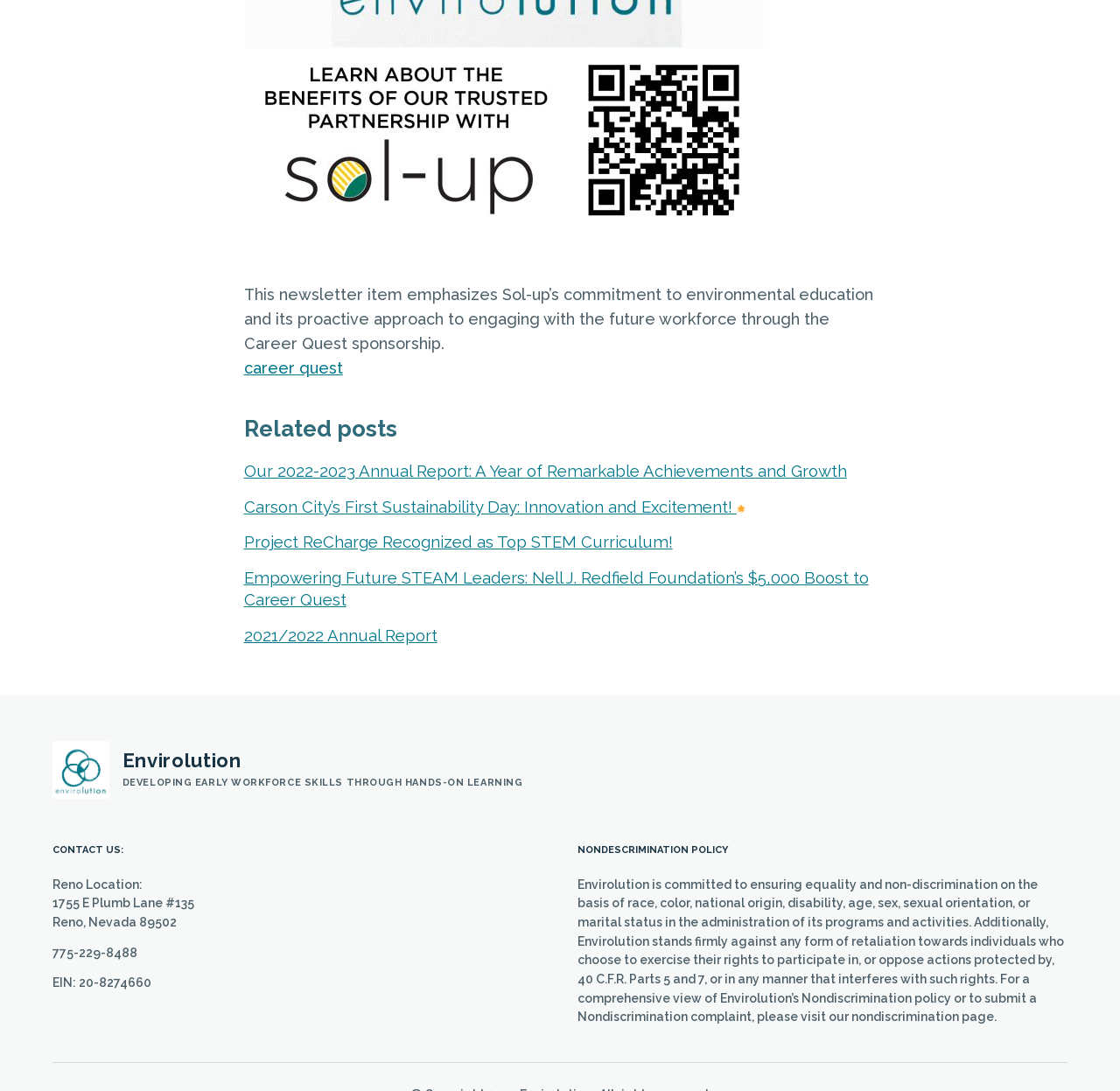Select the bounding box coordinates of the element I need to click to carry out the following instruction: "learn about Envirolution's nondiscrimination policy".

[0.516, 0.774, 0.953, 0.785]